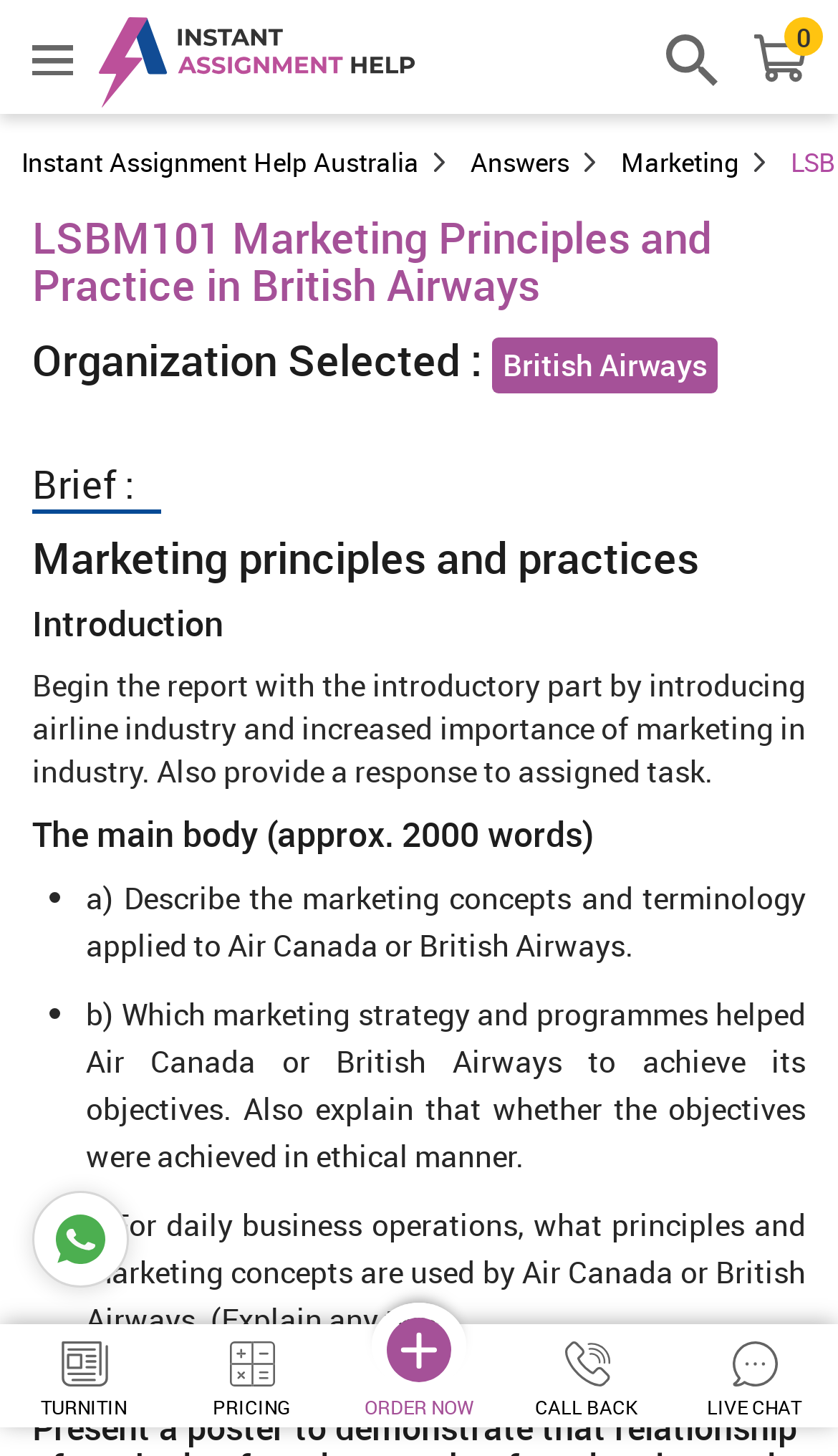How many links are there in the top navigation bar?
Answer briefly with a single word or phrase based on the image.

5